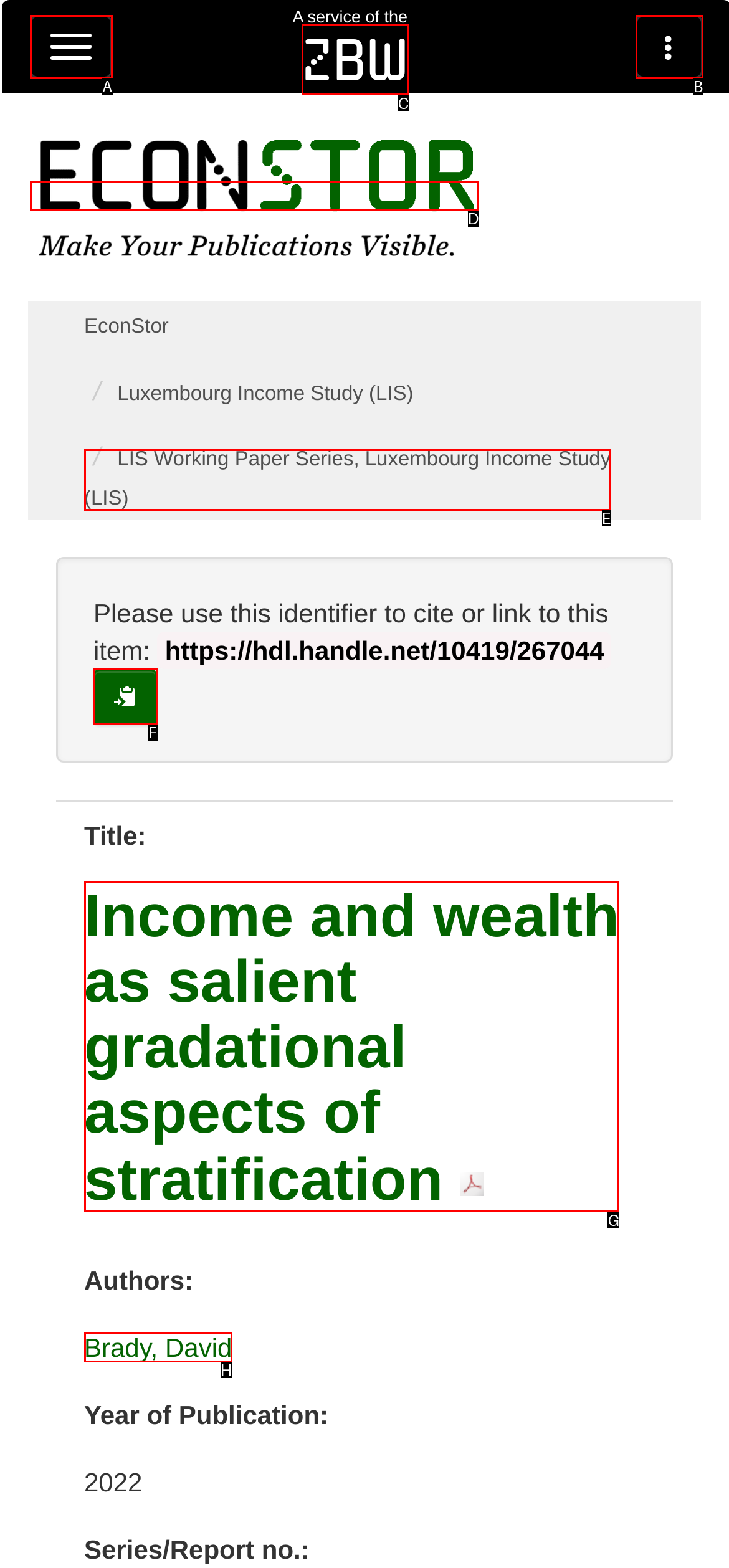From the provided choices, determine which option matches the description: zbw. Respond with the letter of the correct choice directly.

C